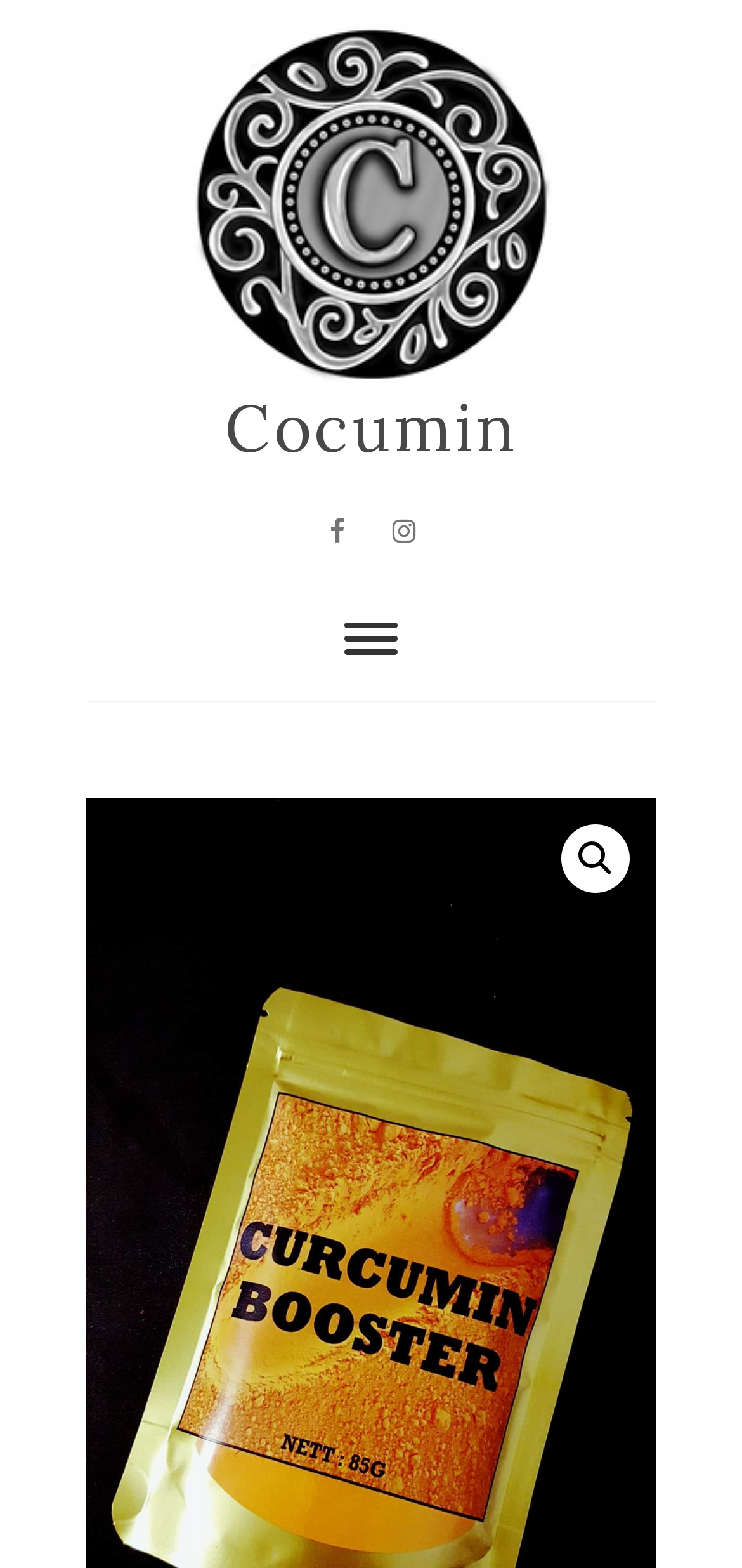Identify the main heading of the webpage and provide its text content.

CURCUMIN BOOSTER 4x – 85g